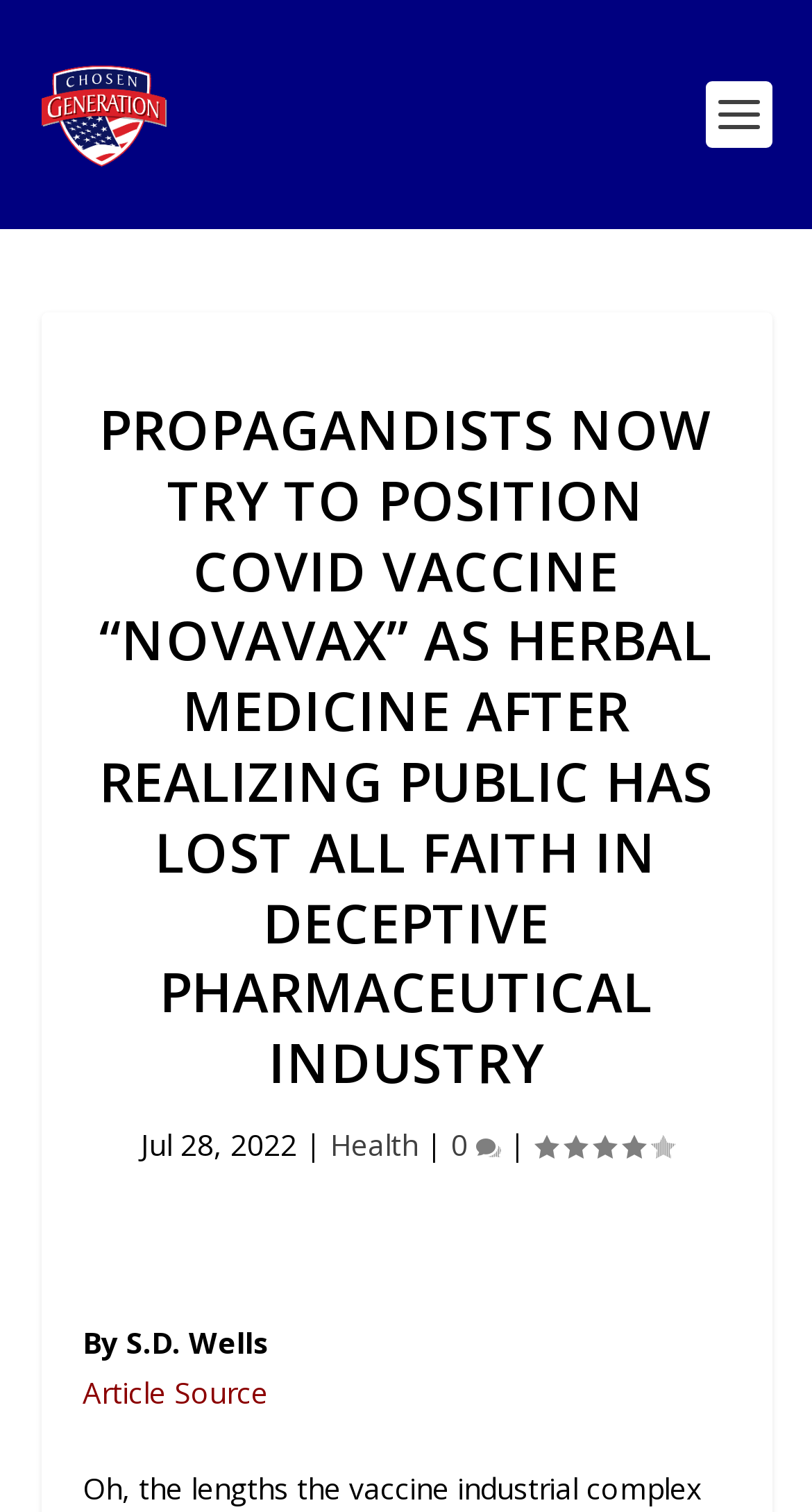Extract the bounding box of the UI element described as: "Article Source".

[0.101, 0.907, 0.329, 0.933]